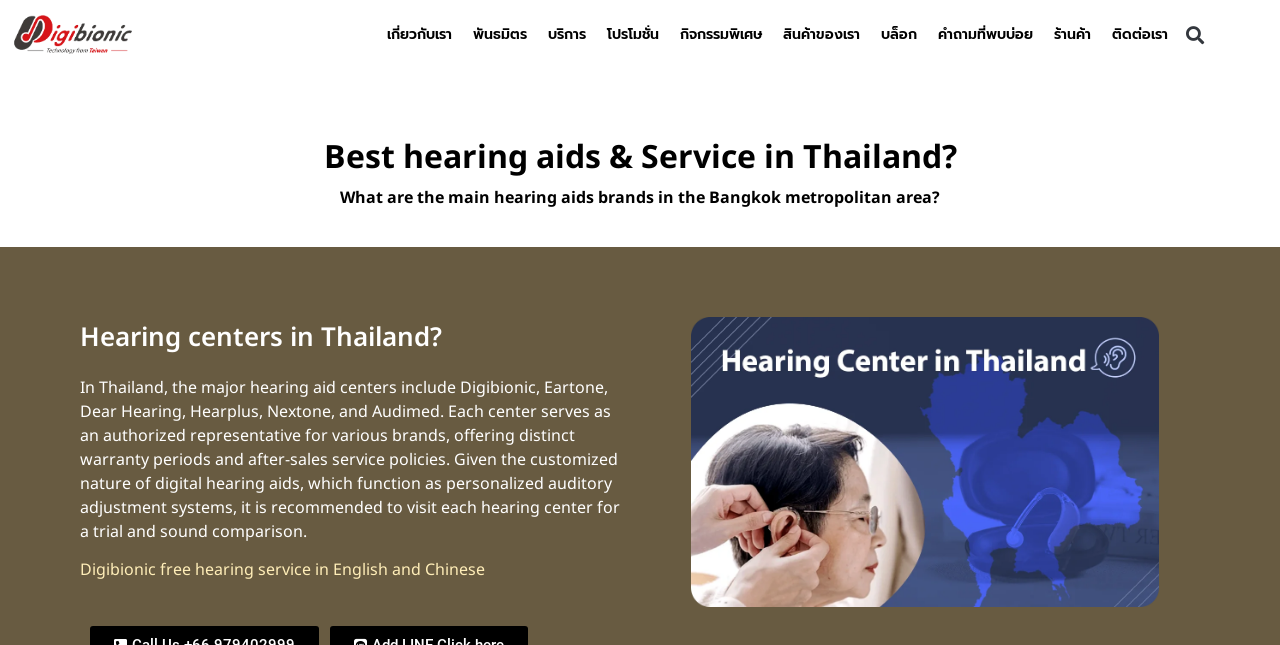Determine the bounding box coordinates for the element that should be clicked to follow this instruction: "Go to promotions". The coordinates should be given as four float numbers between 0 and 1, in the format [left, top, right, bottom].

[0.467, 0.026, 0.523, 0.081]